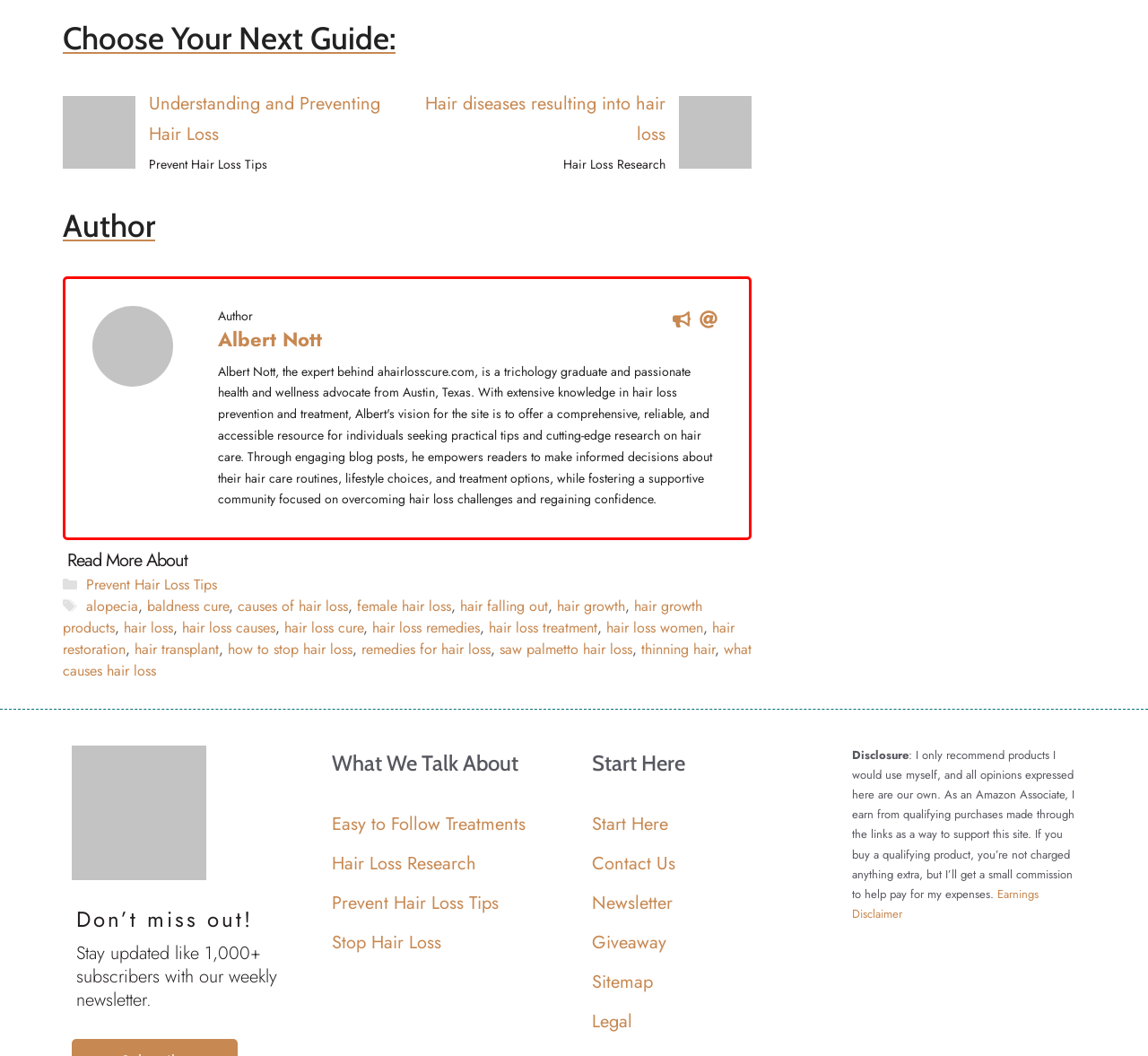Who is the author of the webpage?
Please describe in detail the information shown in the image to answer the question.

The author of the webpage is Albert Nott, as indicated by the link 'Albert Nott' under the 'Author' heading.